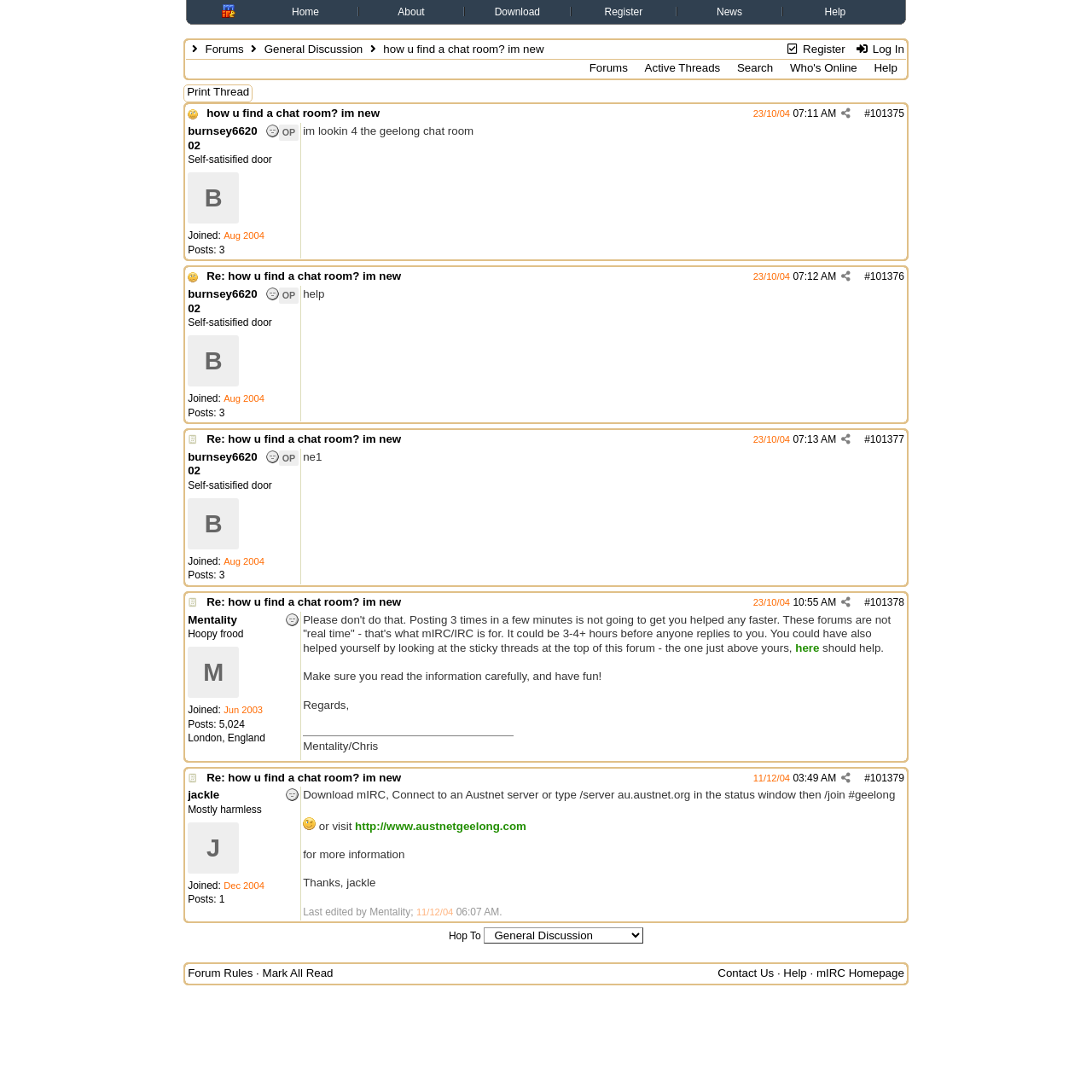Please look at the image and answer the question with a detailed explanation: What is the name of the section where the discussion is taking place?

I determined the answer by looking at the breadcrumbs at the top of the webpage, which show the current location as 'Forums > General Discussion > how u find a chat room? im new'.